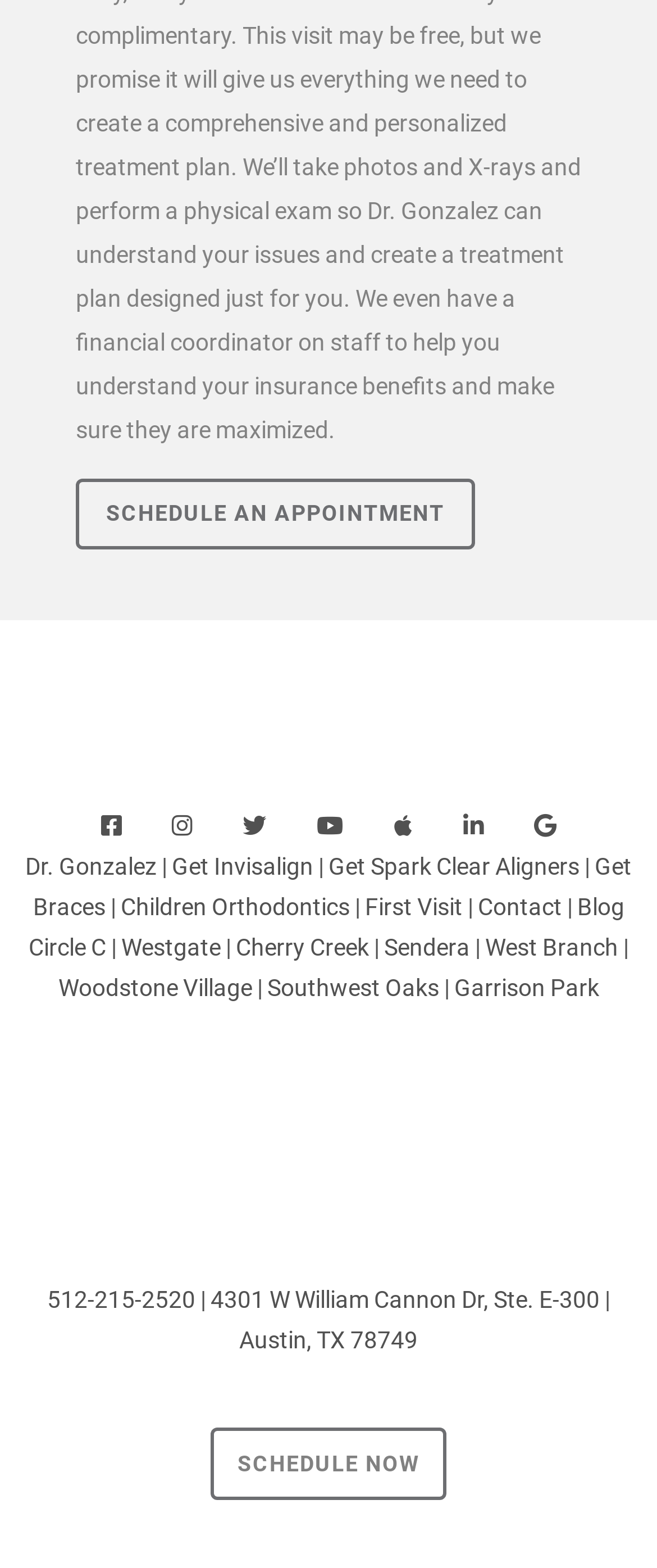Identify the bounding box coordinates of the region that needs to be clicked to carry out this instruction: "Get Invisalign". Provide these coordinates as four float numbers ranging from 0 to 1, i.e., [left, top, right, bottom].

[0.262, 0.544, 0.477, 0.561]